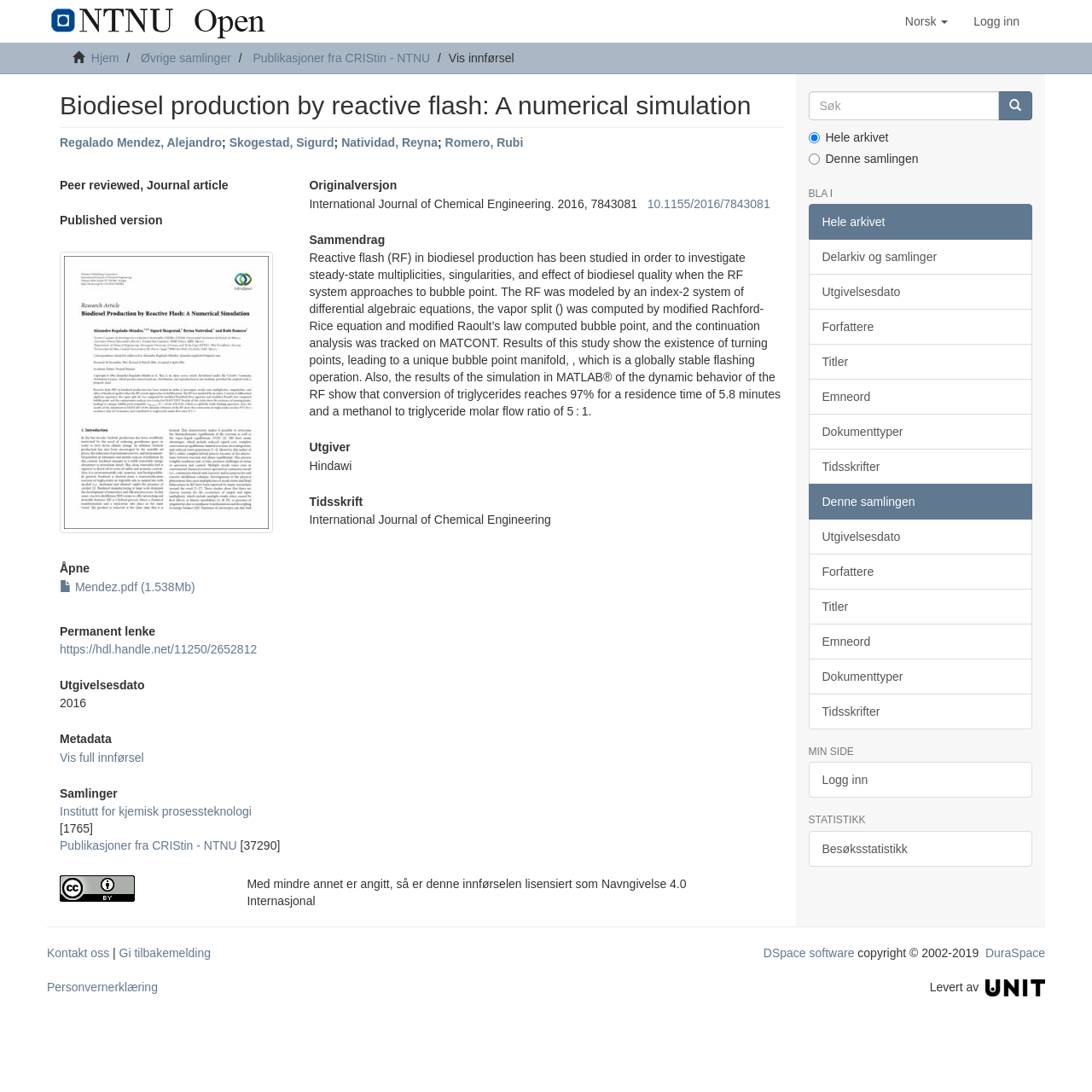Provide the bounding box coordinates for the UI element described in this sentence: "Institutt for kjemisk prosessteknologi". The coordinates should be four float values between 0 and 1, i.e., [left, top, right, bottom].

[0.055, 0.737, 0.23, 0.749]